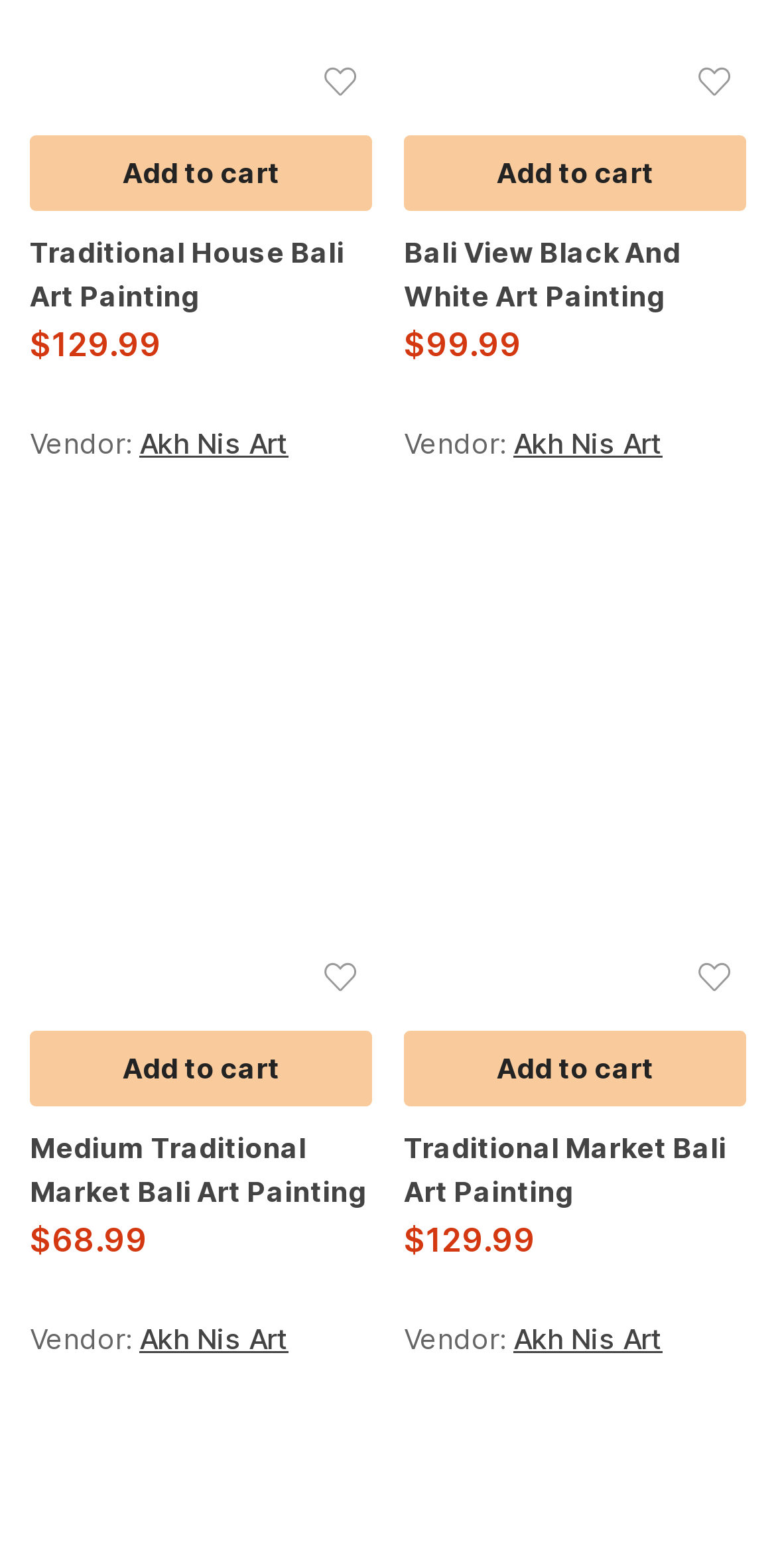Provide a brief response to the question below using a single word or phrase: 
Who is the vendor of the 'Traditional House Bali Art Painting'?

Akh Nis Art